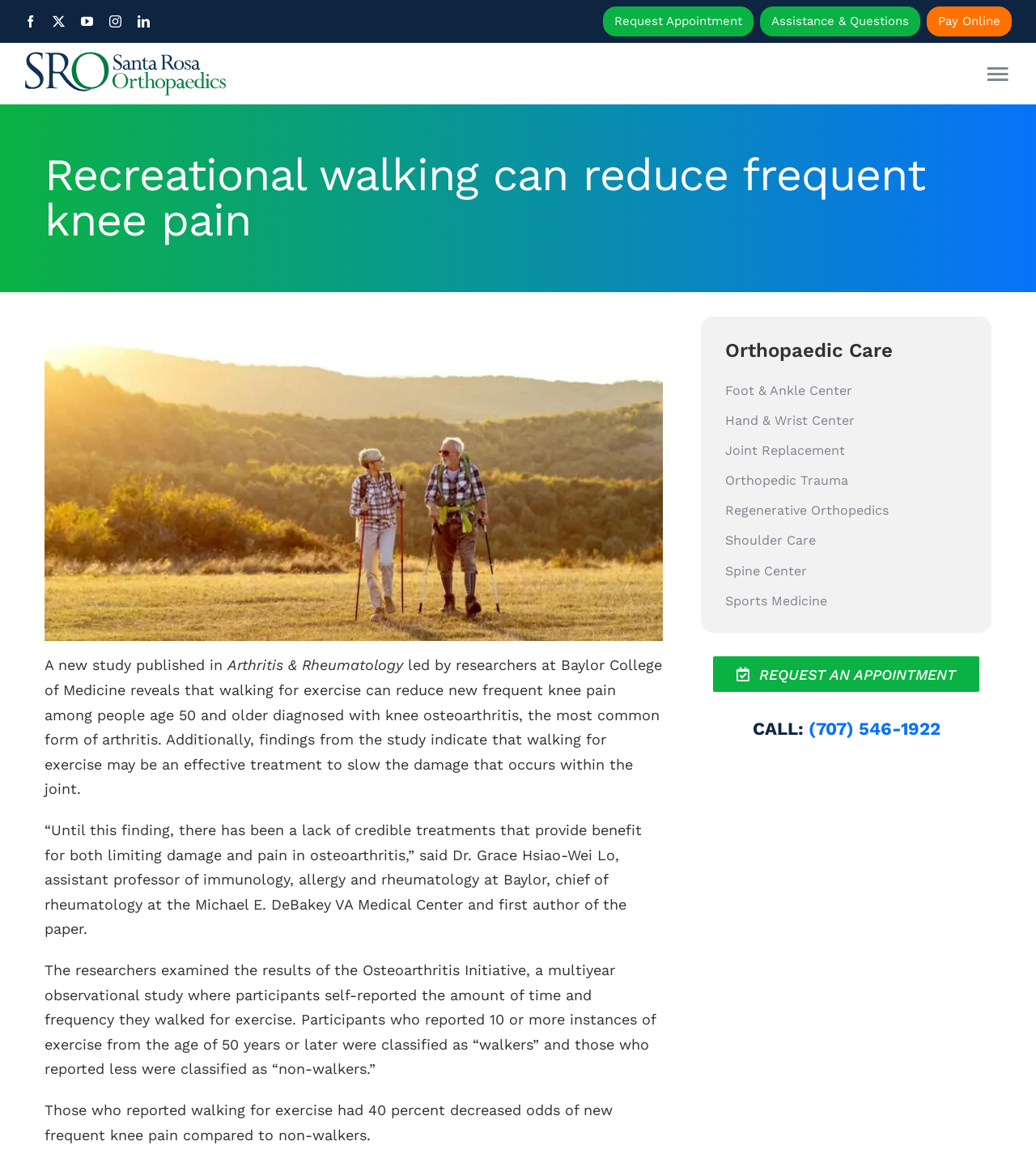What is the phone number to call for an appointment?
Please respond to the question with a detailed and thorough explanation.

The webpage provides a call-to-action to request an appointment, and the phone number is displayed as '(707) 546-1922'. This information is found in the text, which provides the phone number to call for an appointment.